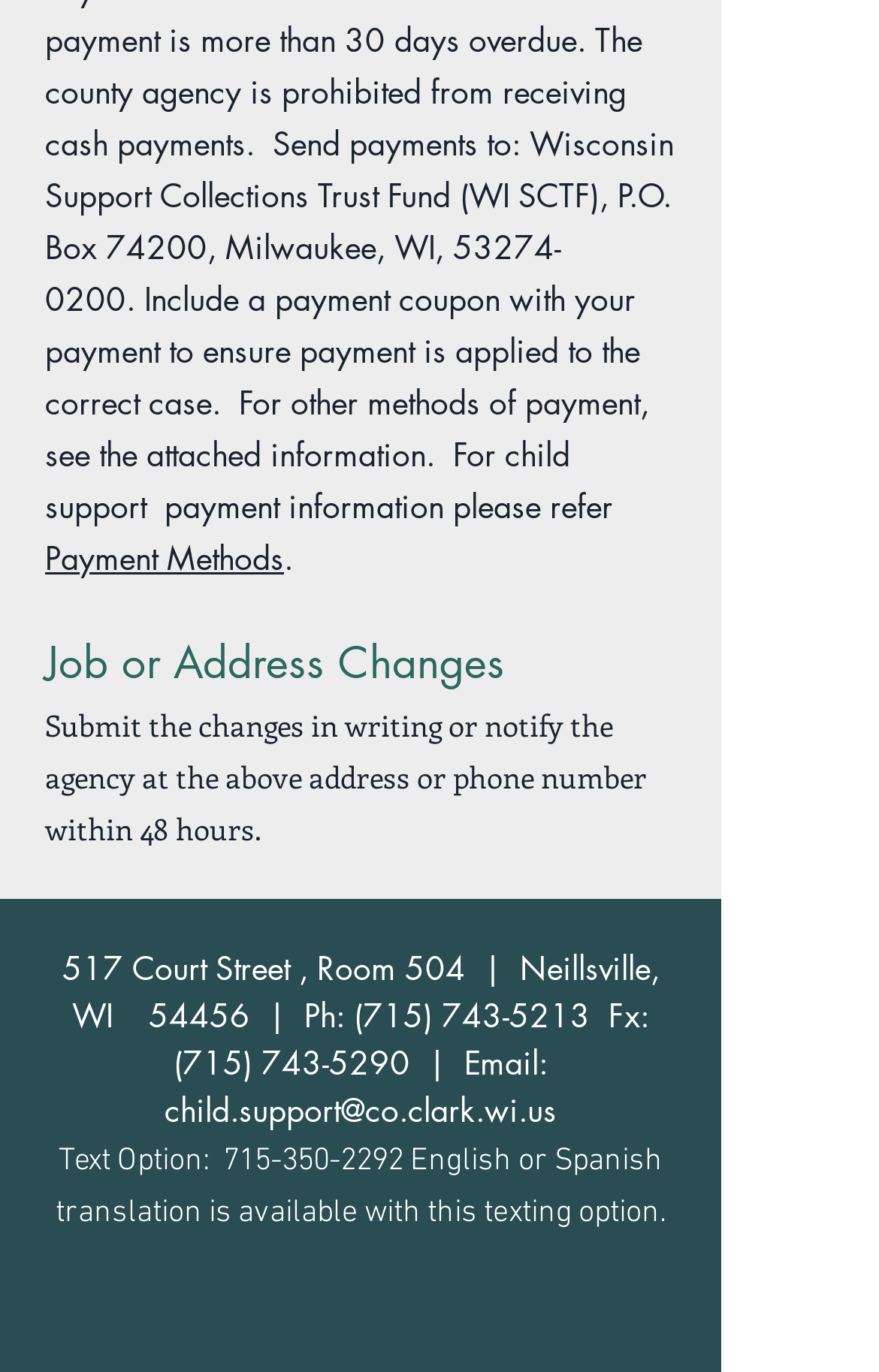Find the bounding box coordinates corresponding to the UI element with the description: "(715) 743-5290". The coordinates should be formatted as [left, top, right, bottom], with values as floats between 0 and 1.

[0.197, 0.759, 0.467, 0.791]